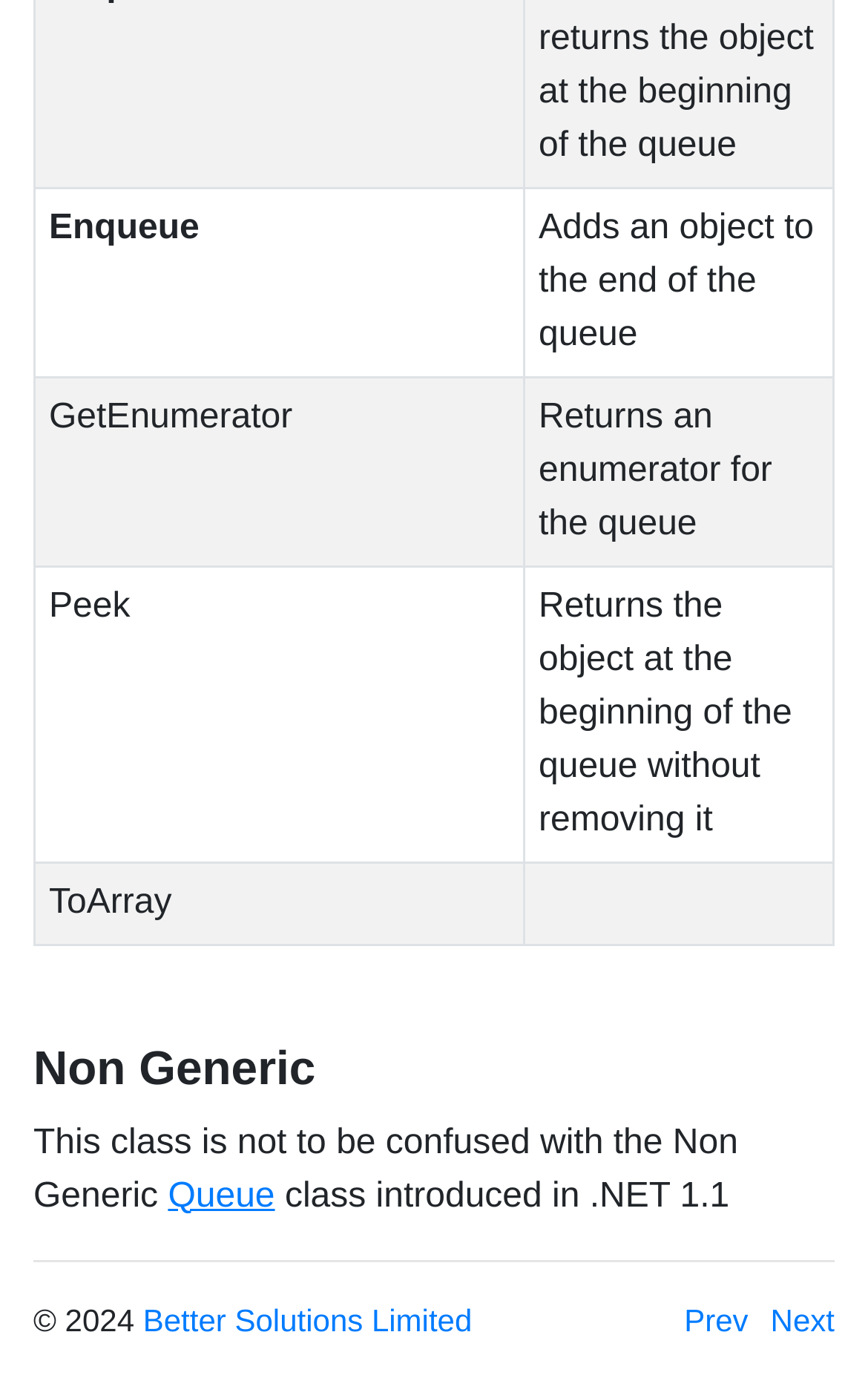Please provide a short answer using a single word or phrase for the question:
What is the copyright year of the webpage content?

2024